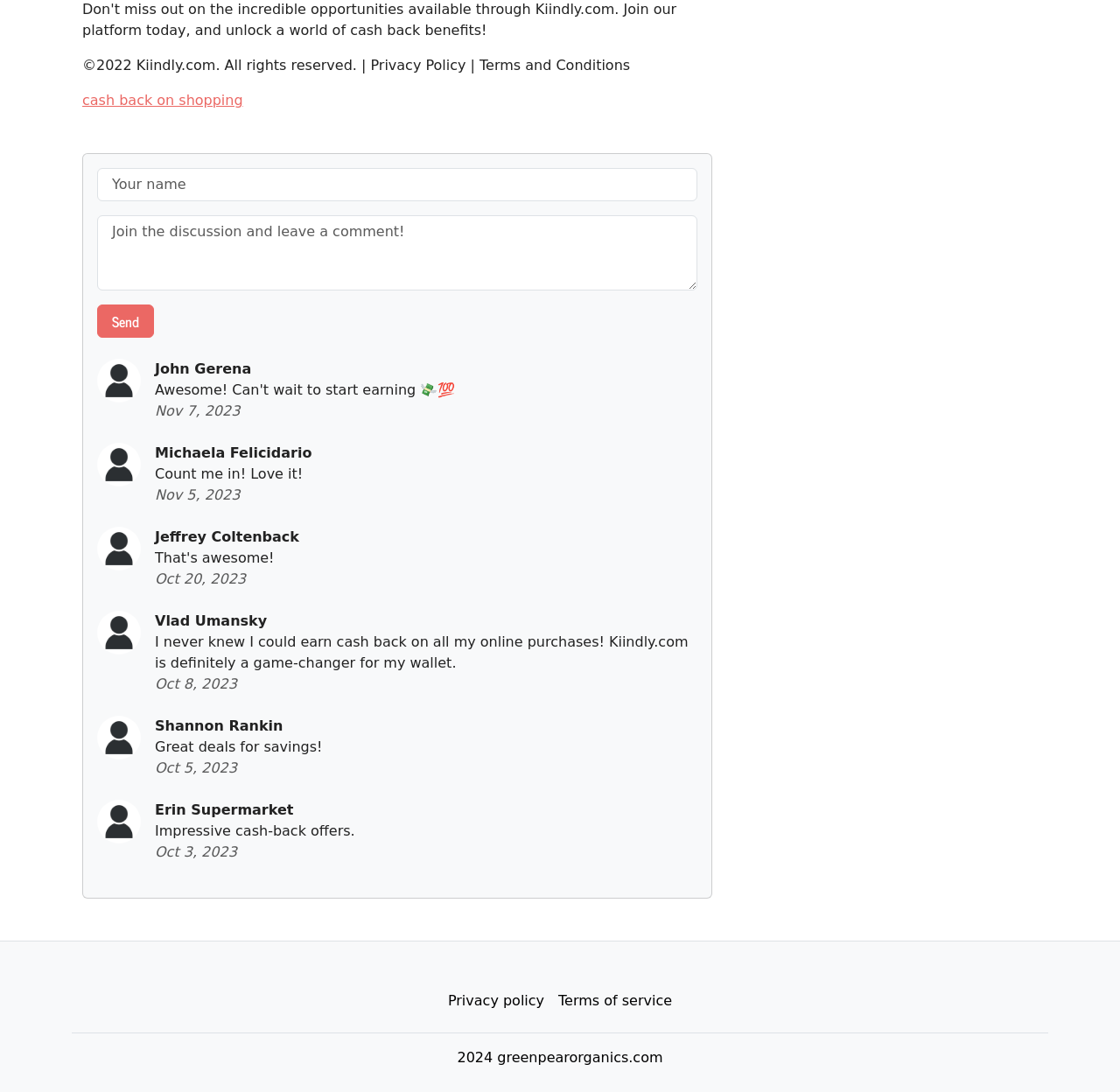Using the webpage screenshot and the element description value="Send", determine the bounding box coordinates. Specify the coordinates in the format (top-left x, top-left y, bottom-right x, bottom-right y) with values ranging from 0 to 1.

[0.087, 0.279, 0.138, 0.309]